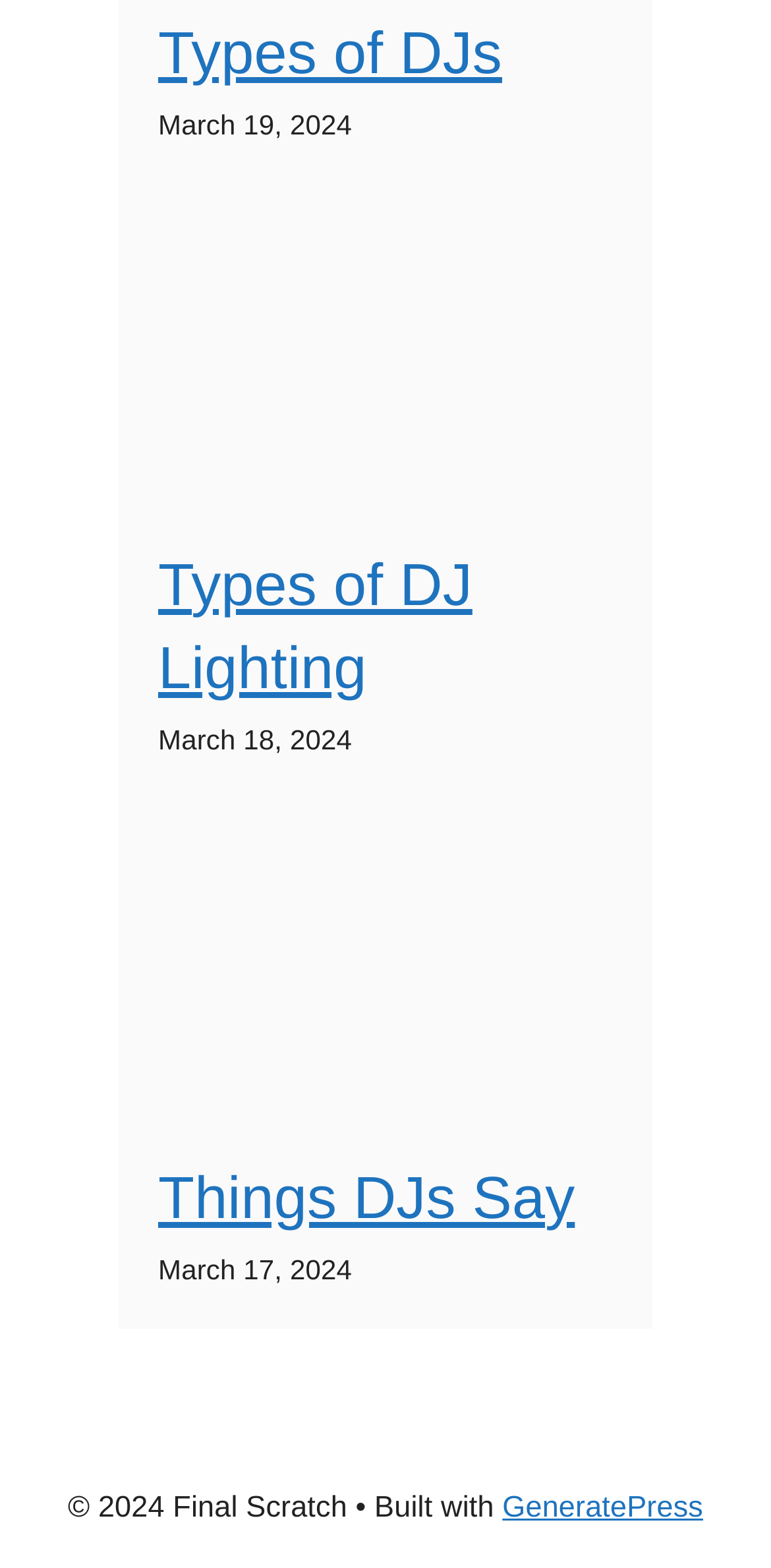Respond to the question below with a single word or phrase:
What is the ranking of the Numark Party Mix II - DJ Controller with Party Lights?

BESTSELLER NO. 5